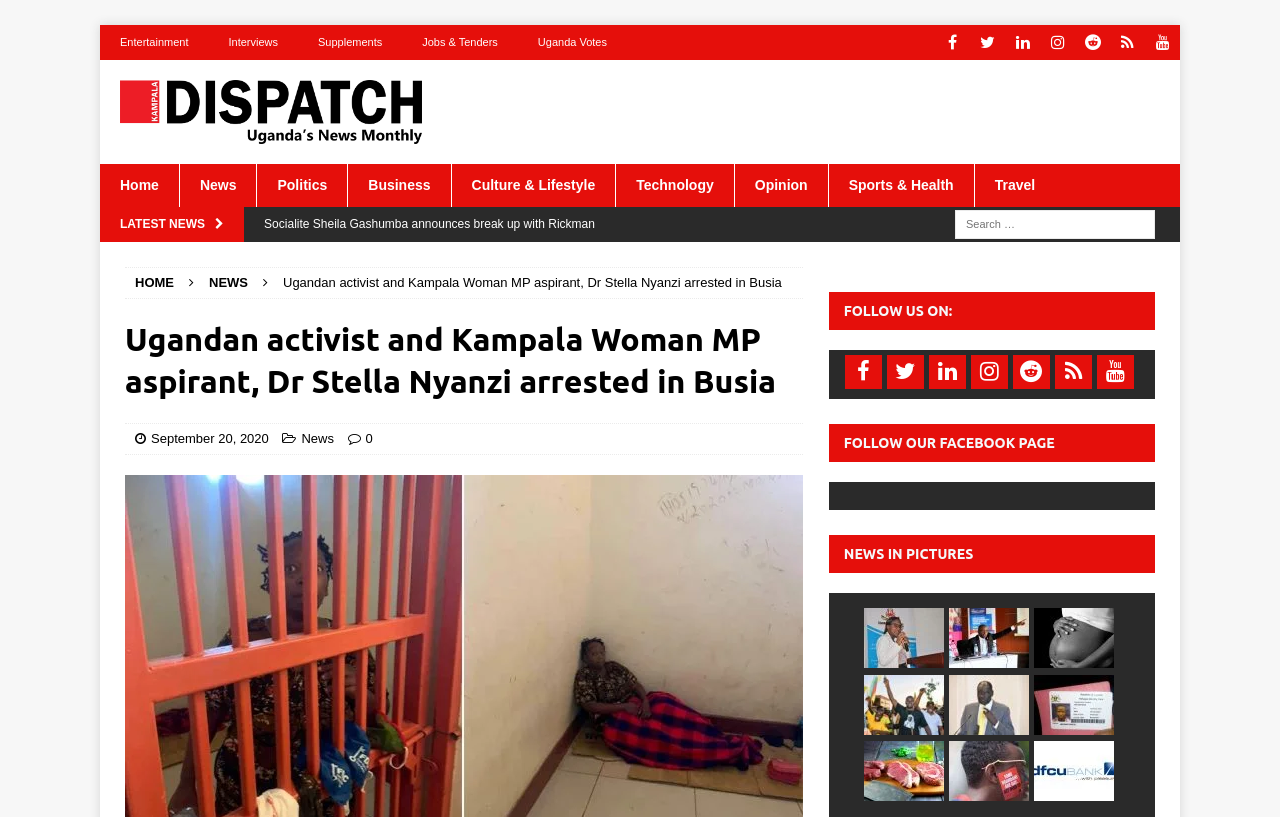How many images are displayed in the 'NEWS IN PICTURES' section?
Please provide a single word or phrase in response based on the screenshot.

5